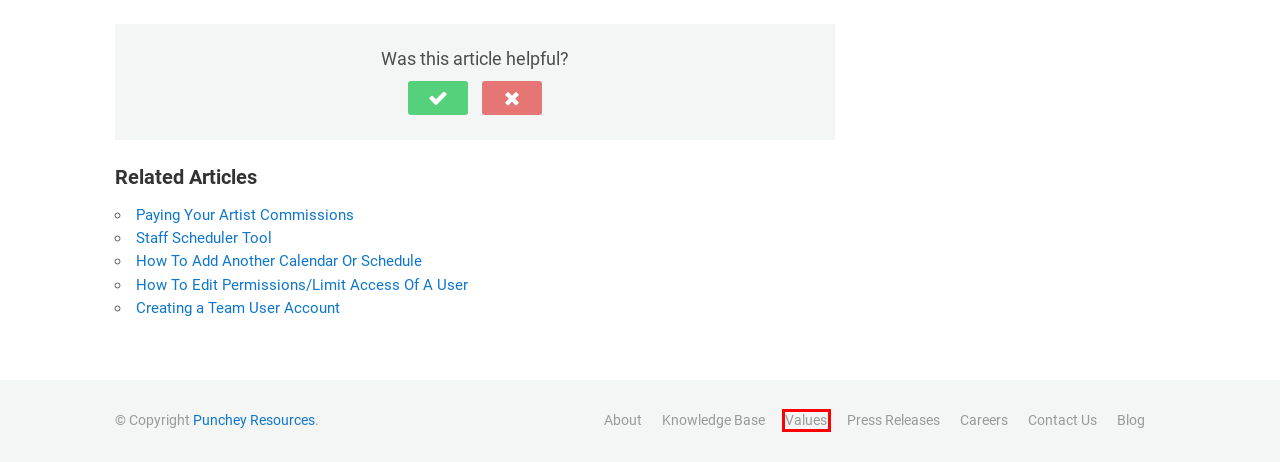Inspect the provided webpage screenshot, concentrating on the element within the red bounding box. Select the description that best represents the new webpage after you click the highlighted element. Here are the candidates:
A. Contact
B. Creating a Team User Account - Punchey Resources - How-to-guides
C. How To Edit Permissions/Limit Access Of A User - Punchey Resources - How-to-guides
D. Staff Scheduler Tool - Punchey Resources - How-to-guides
E. Values
F. Company
G. Paying Your Artist Commissions - Punchey Resources - How-to-guides
H. How To Add Another Calendar Or Schedule - Punchey Resources - How-to-guides

E